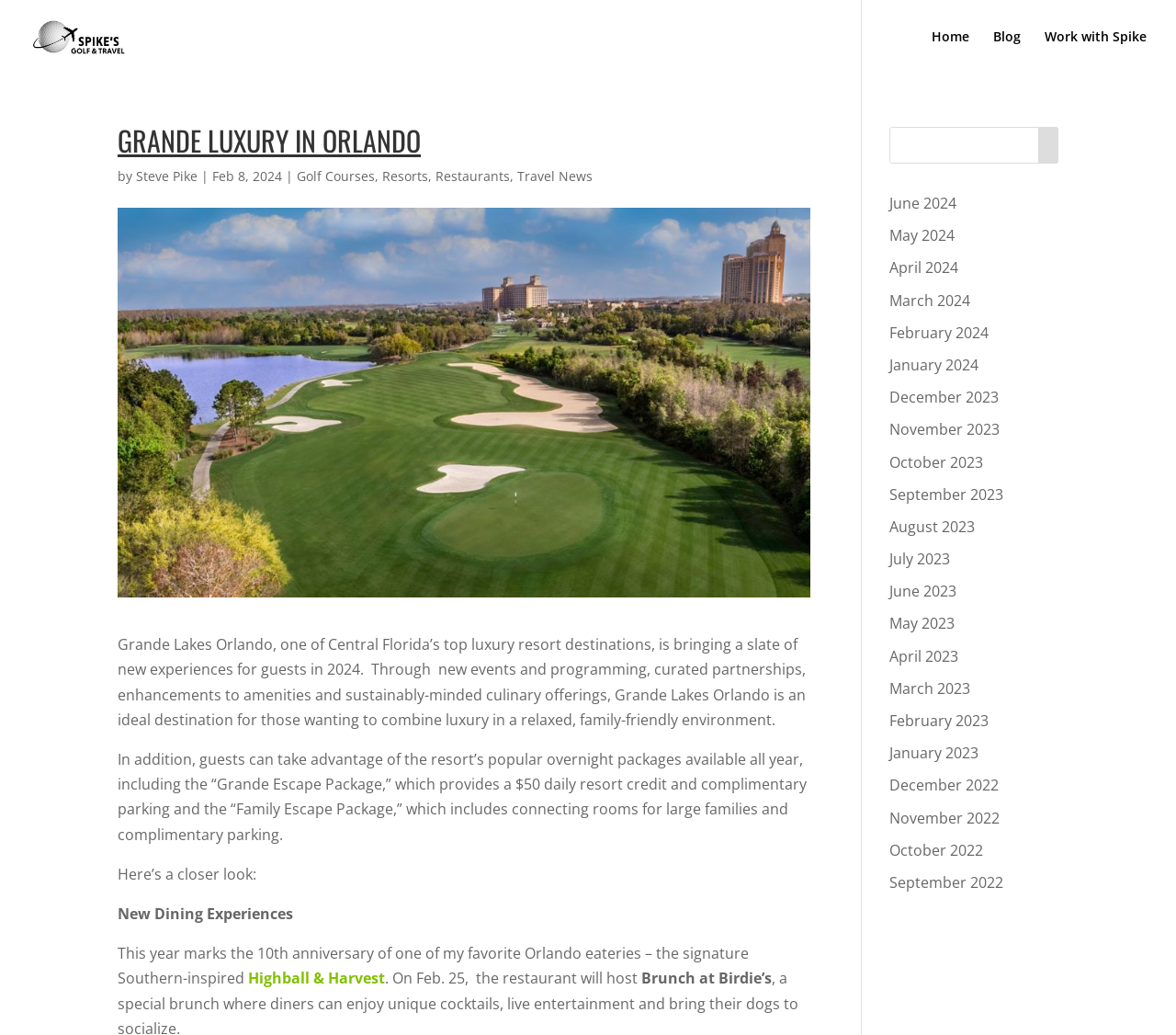Can you find the bounding box coordinates for the UI element given this description: "Highball & Harvest"? Provide the coordinates as four float numbers between 0 and 1: [left, top, right, bottom].

[0.211, 0.935, 0.327, 0.955]